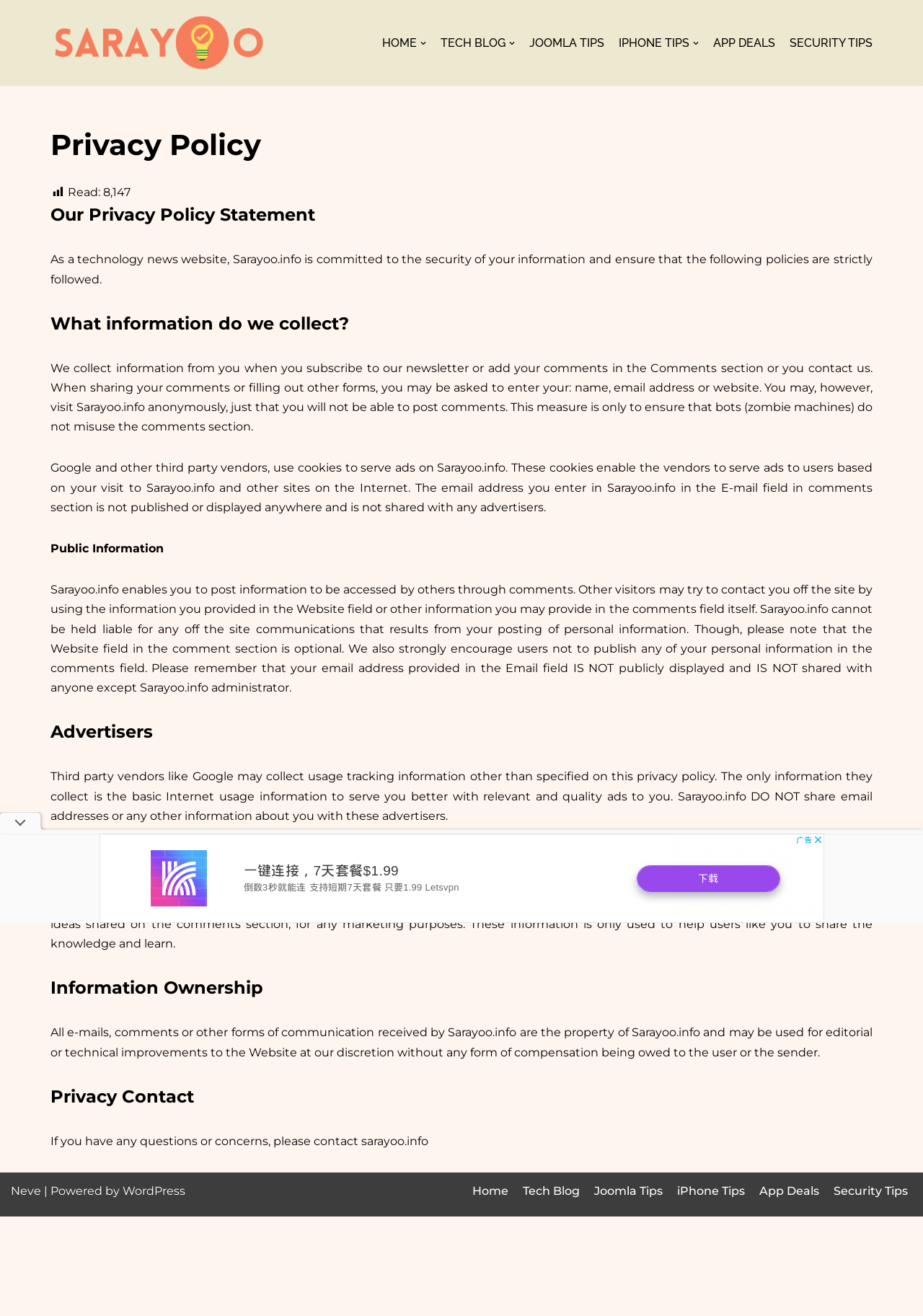Please provide the bounding box coordinate of the region that matches the element description: WordPress. Coordinates should be in the format (top-left x, top-left y, bottom-right x, bottom-right y) and all values should be between 0 and 1.

[0.133, 0.9, 0.201, 0.91]